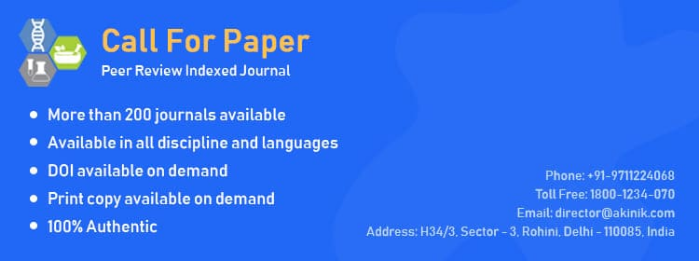Provide a thorough description of the image.

The image promotes a "Call For Paper" invitation for a peer-reviewed indexed journal, highlighted against a vibrant blue background. It emphasizes key points such as the availability of more than 200 journals across all disciplines and languages, the provision of a DOI (Digital Object Identifier) on request, and the option for print copies available on demand. The text assures potential contributors of the authenticity of the journals. Contact details are provided at the bottom, including a phone number, toll-free number, email address, and physical address in Rohini, Delhi, India, inviting authors to engage with the publishing process.